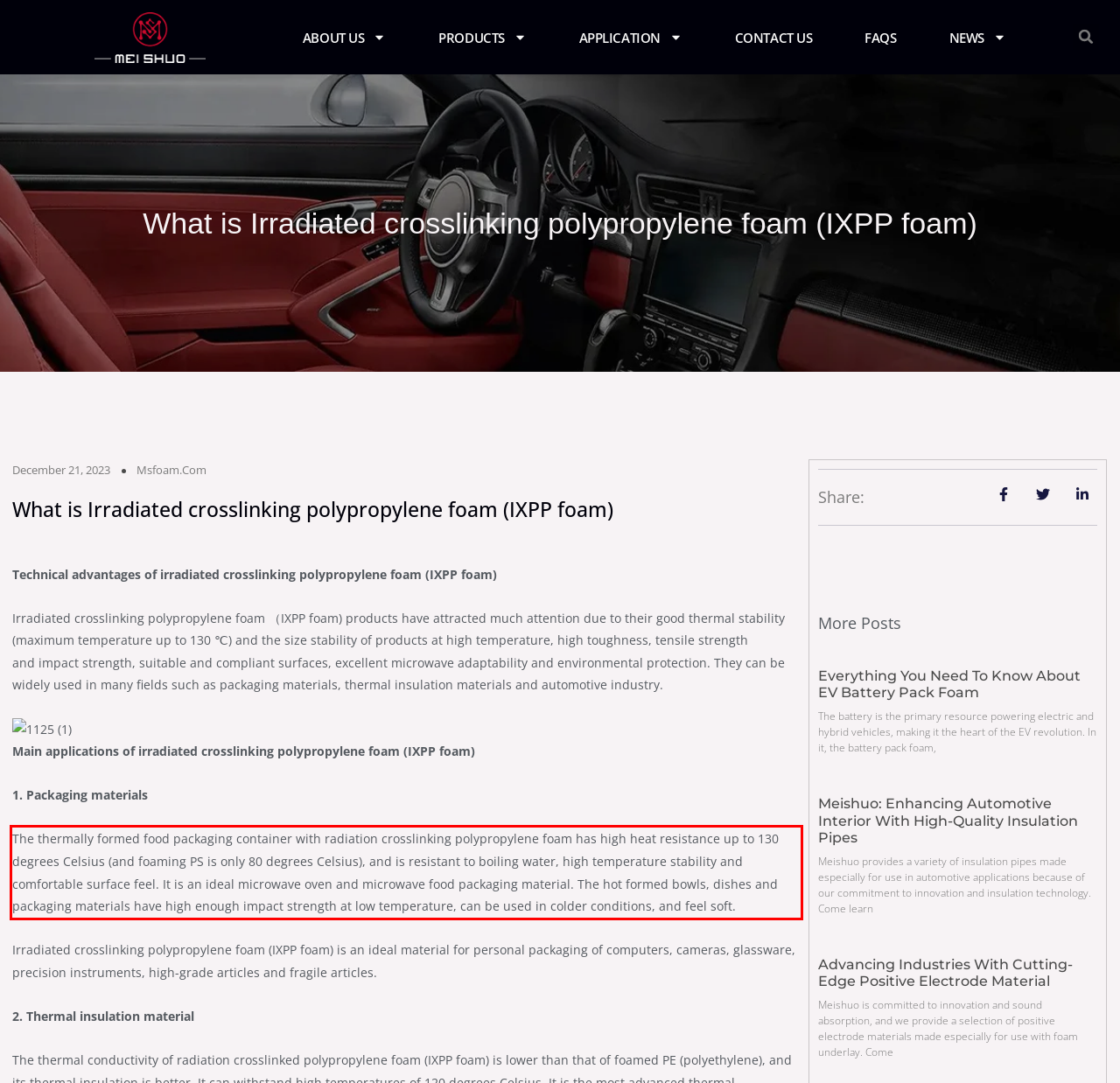Within the screenshot of the webpage, there is a red rectangle. Please recognize and generate the text content inside this red bounding box.

The thermally formed food packaging container with radiation crosslinking polypropylene foam has high heat resistance up to 130 degrees Celsius (and foaming PS is only 80 degrees Celsius), and is resistant to boiling water, high temperature stability and comfortable surface feel. It is an ideal microwave oven and microwave food packaging material. The hot formed bowls, dishes and packaging materials have high enough impact strength at low temperature, can be used in colder conditions, and feel soft.